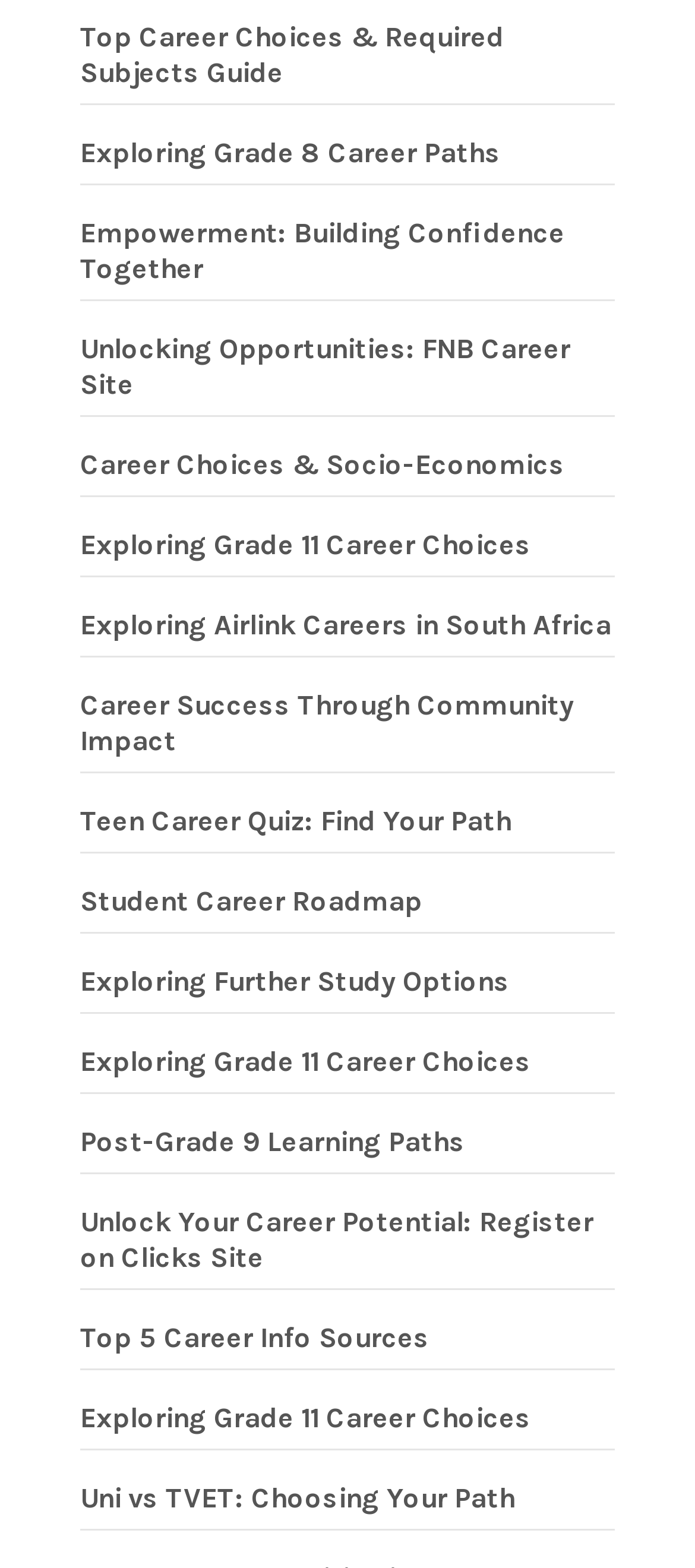Calculate the bounding box coordinates of the UI element given the description: "Career Choices & Socio-Economics".

[0.115, 0.286, 0.813, 0.307]